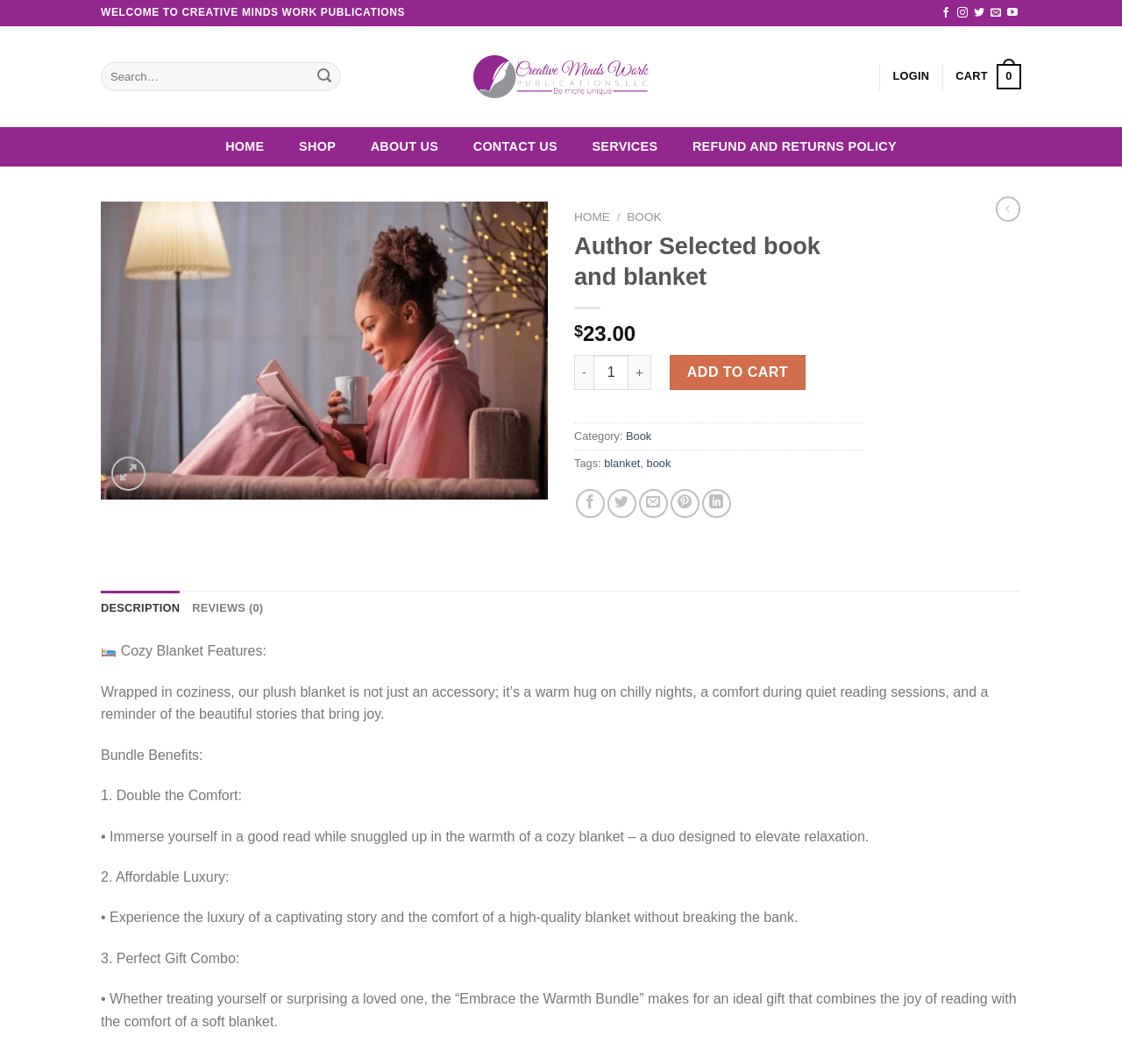Kindly determine the bounding box coordinates for the area that needs to be clicked to execute this instruction: "Share on Twitter".

[0.541, 0.459, 0.567, 0.487]